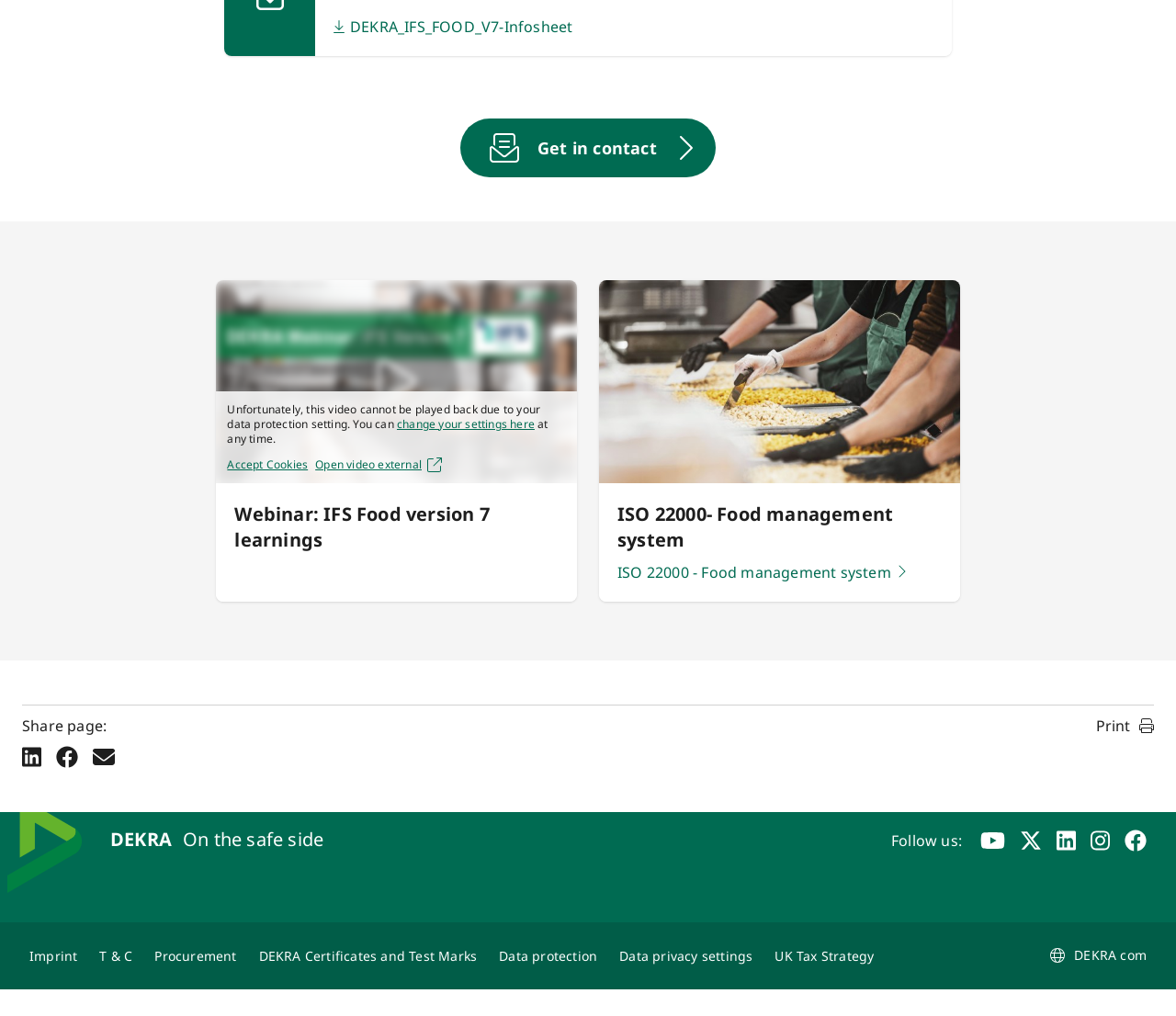Could you determine the bounding box coordinates of the clickable element to complete the instruction: "Click the 'Print' button"? Provide the coordinates as four float numbers between 0 and 1, i.e., [left, top, right, bottom].

[0.932, 0.703, 0.981, 0.725]